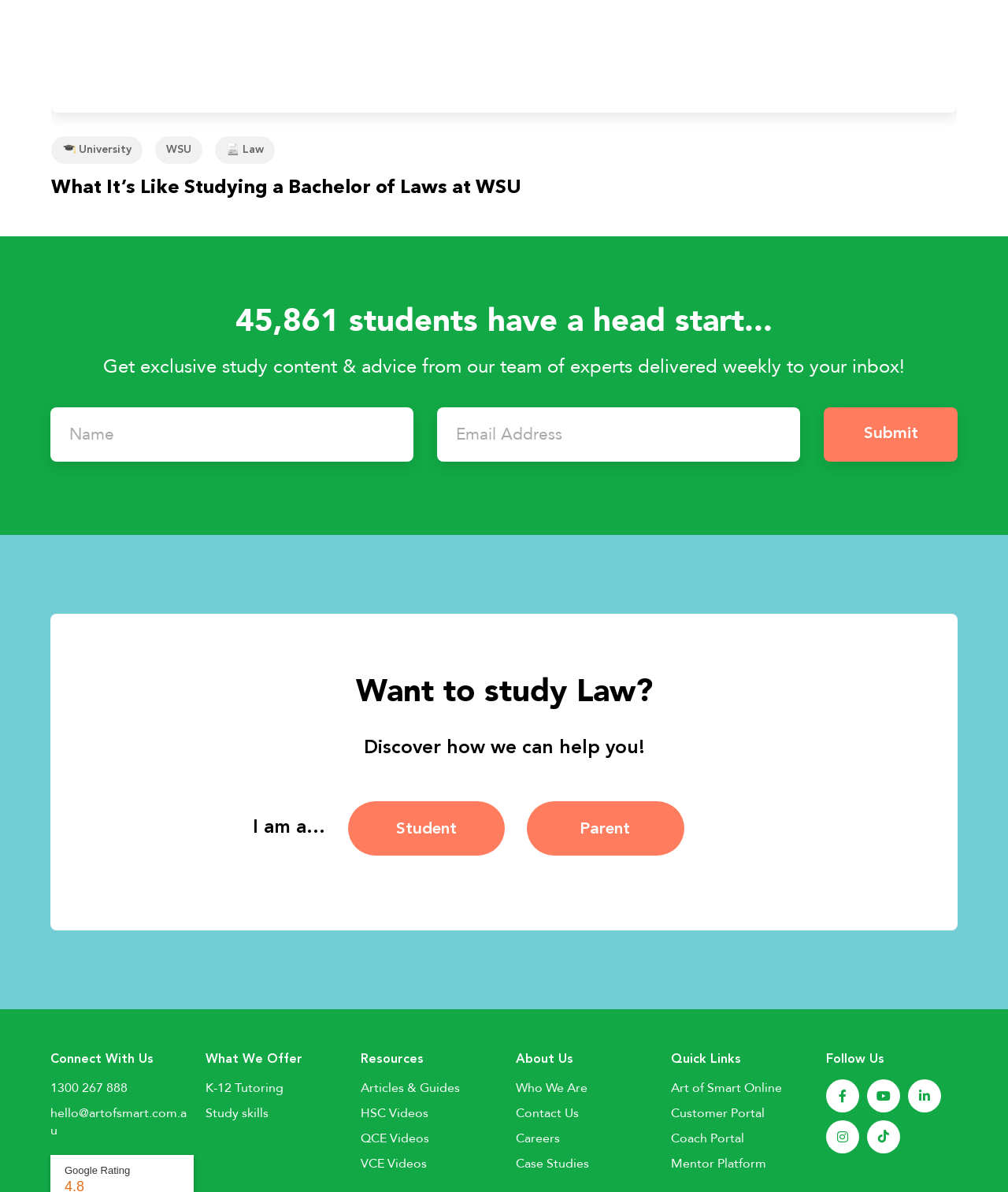Calculate the bounding box coordinates for the UI element based on the following description: "Write for us". Ensure the coordinates are four float numbers between 0 and 1, i.e., [left, top, right, bottom].

None